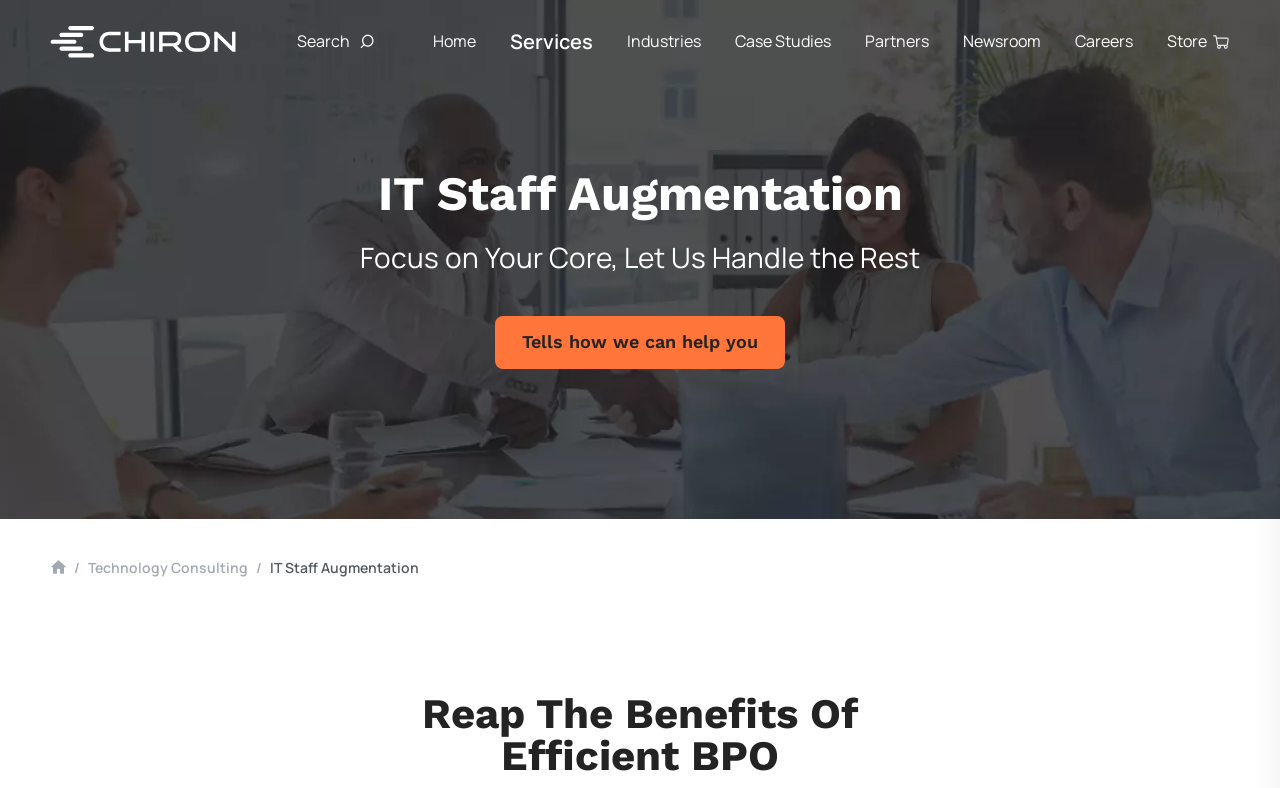Find the bounding box coordinates of the clickable element required to execute the following instruction: "Learn about Technology Consulting". Provide the coordinates as four float numbers between 0 and 1, i.e., [left, top, right, bottom].

[0.37, 0.11, 0.535, 0.172]